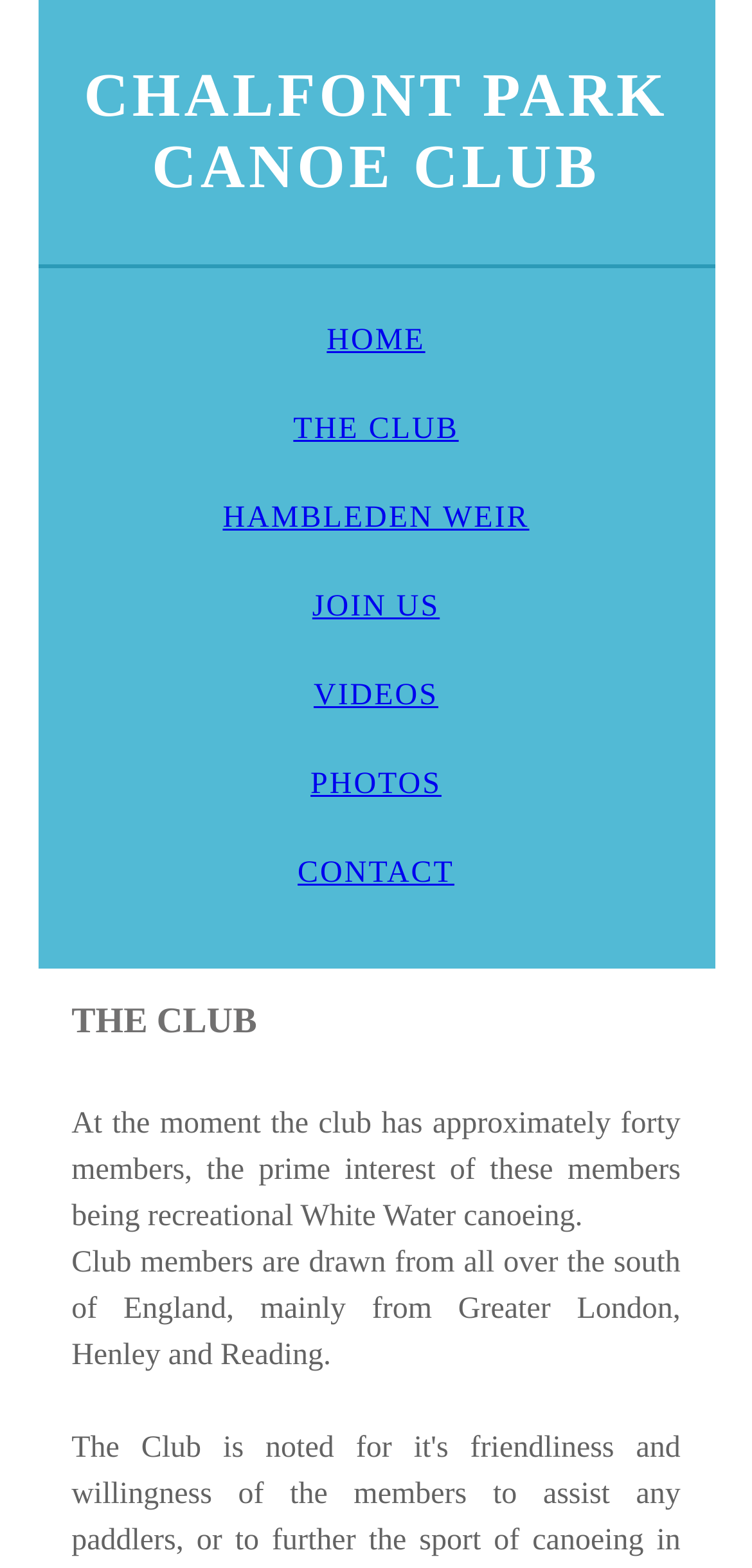How many members does the club have?
Please describe in detail the information shown in the image to answer the question.

I read the text under the 'THE CLUB' heading, which states that 'At the moment the club has approximately forty members', so I concluded that the club has approximately forty members.